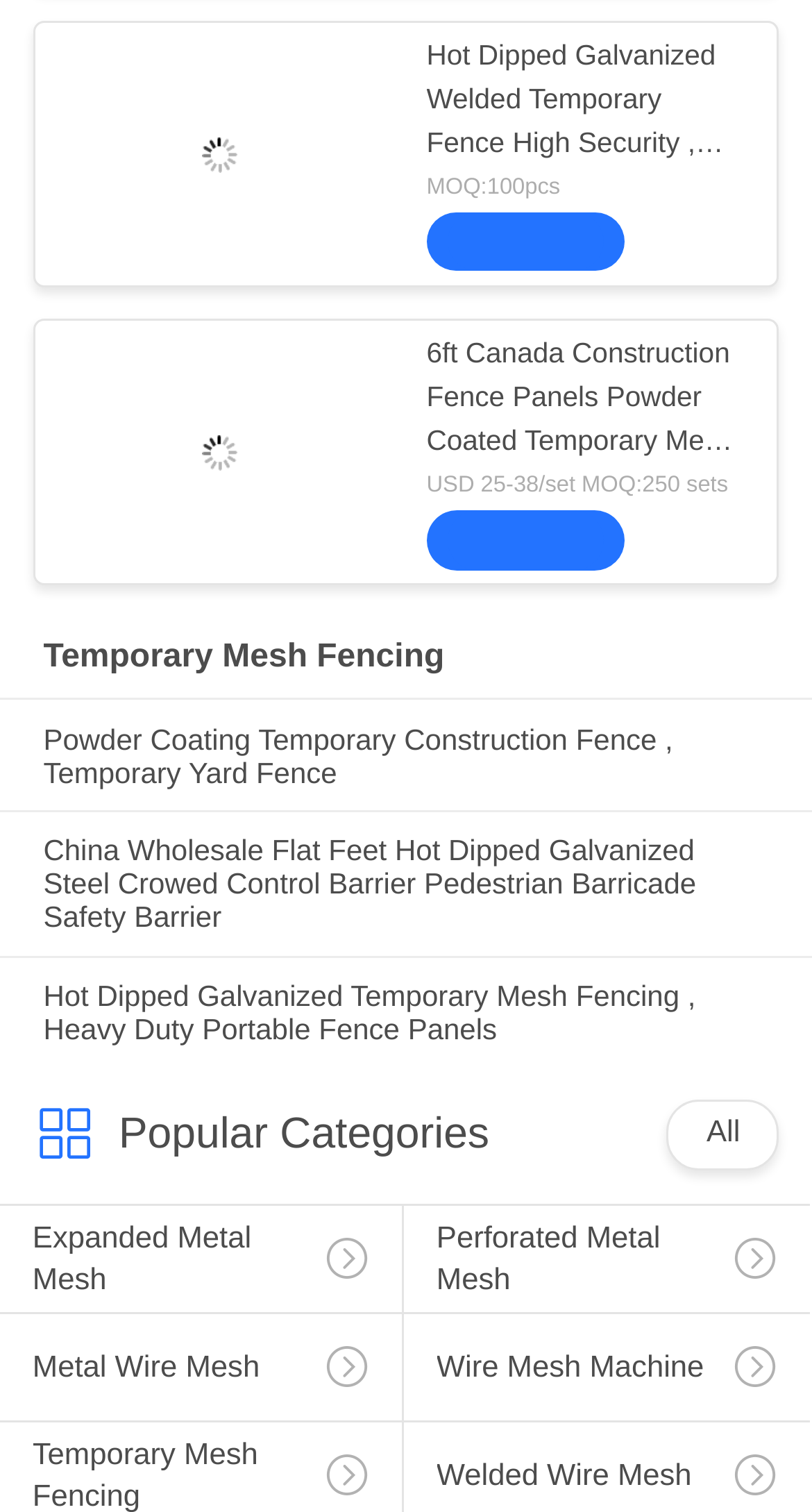Locate the bounding box coordinates of the clickable element to fulfill the following instruction: "Explore 6ft Canada Construction Fence Panels". Provide the coordinates as four float numbers between 0 and 1 in the format [left, top, right, bottom].

[0.525, 0.221, 0.917, 0.307]